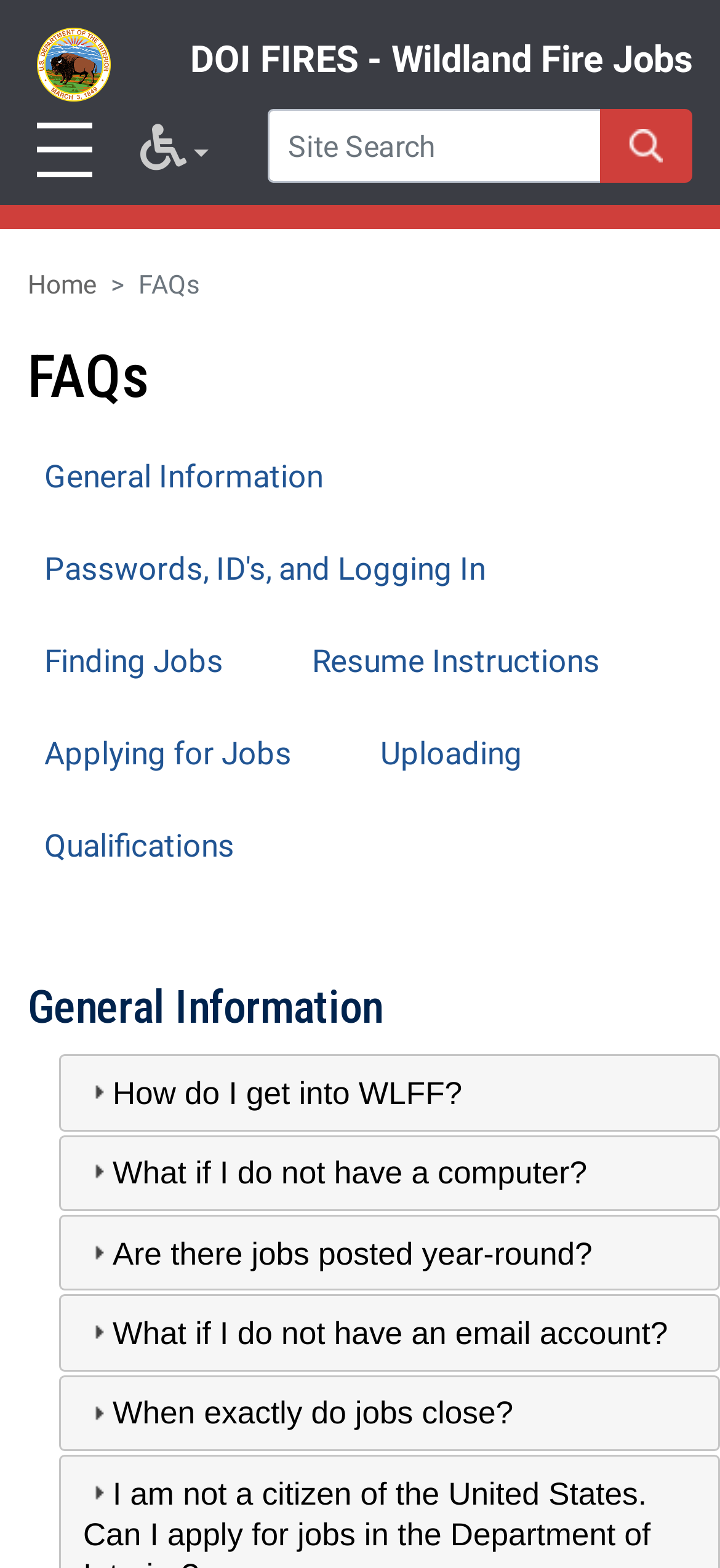Identify the bounding box coordinates of the clickable region required to complete the instruction: "Click on Applying for Jobs". The coordinates should be given as four float numbers within the range of 0 and 1, i.e., [left, top, right, bottom].

[0.062, 0.469, 0.405, 0.492]